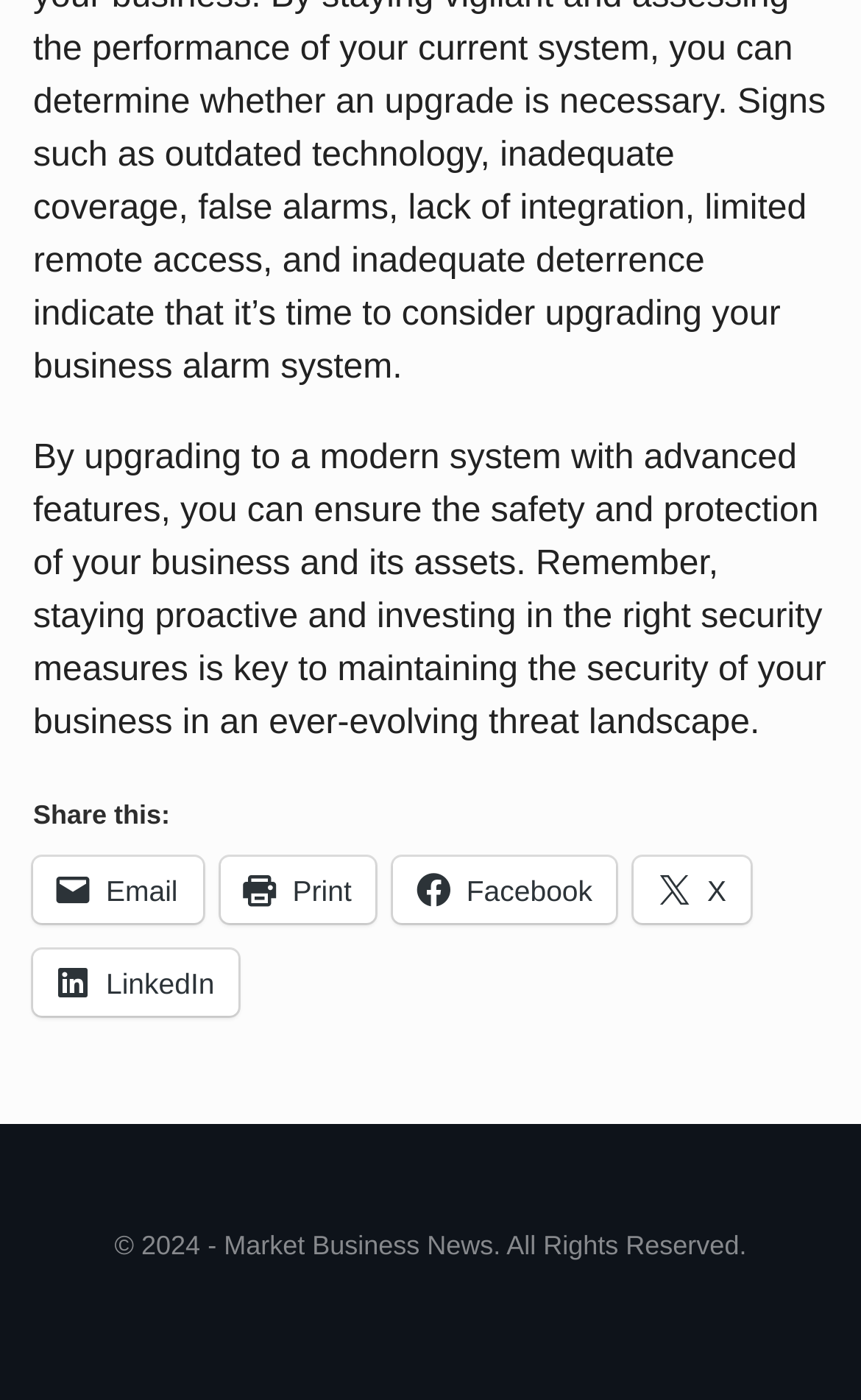Provide your answer in a single word or phrase: 
What is the purpose of upgrading to a modern system?

Ensure business safety